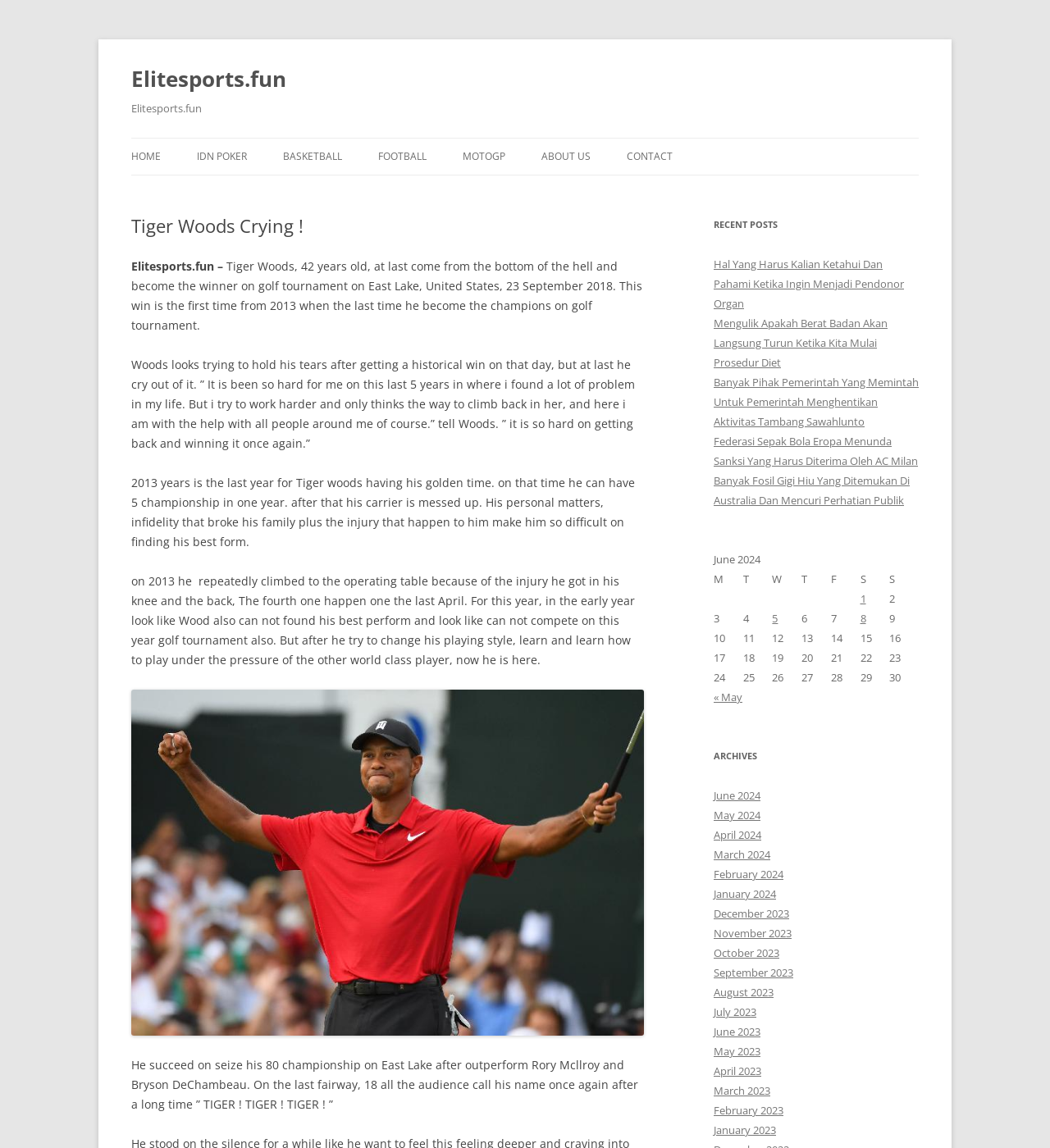Please determine the bounding box coordinates of the element to click on in order to accomplish the following task: "Check archives". Ensure the coordinates are four float numbers ranging from 0 to 1, i.e., [left, top, right, bottom].

[0.68, 0.65, 0.875, 0.667]